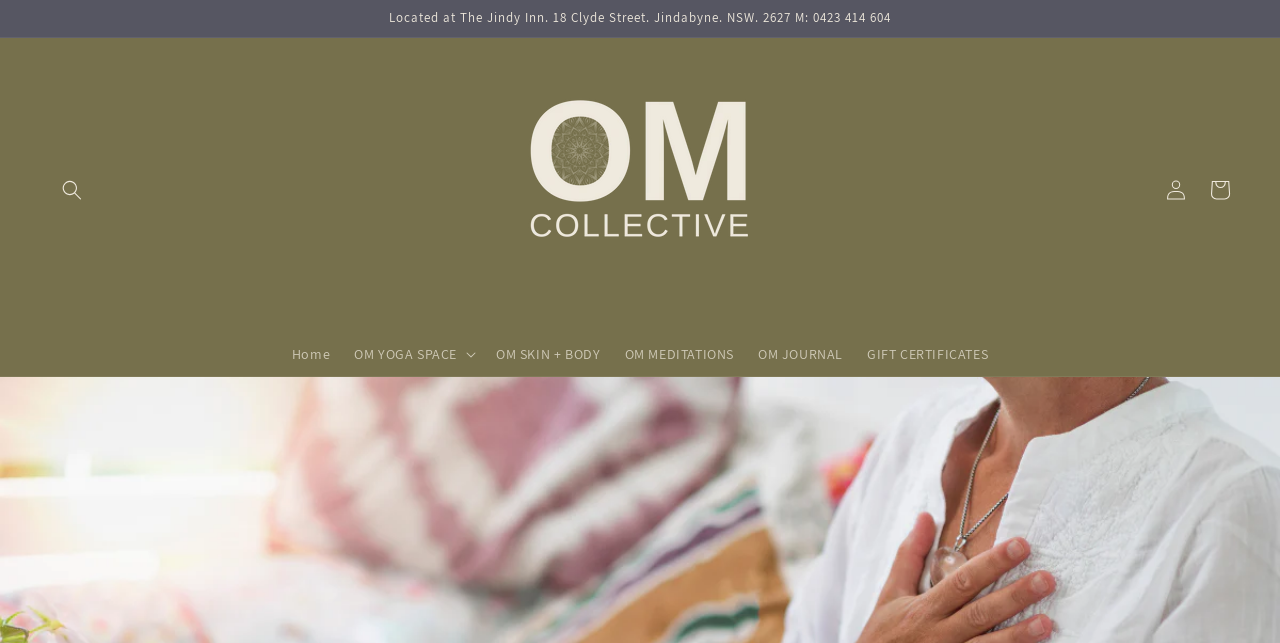Respond to the question below with a single word or phrase:
How many main navigation links are there?

6